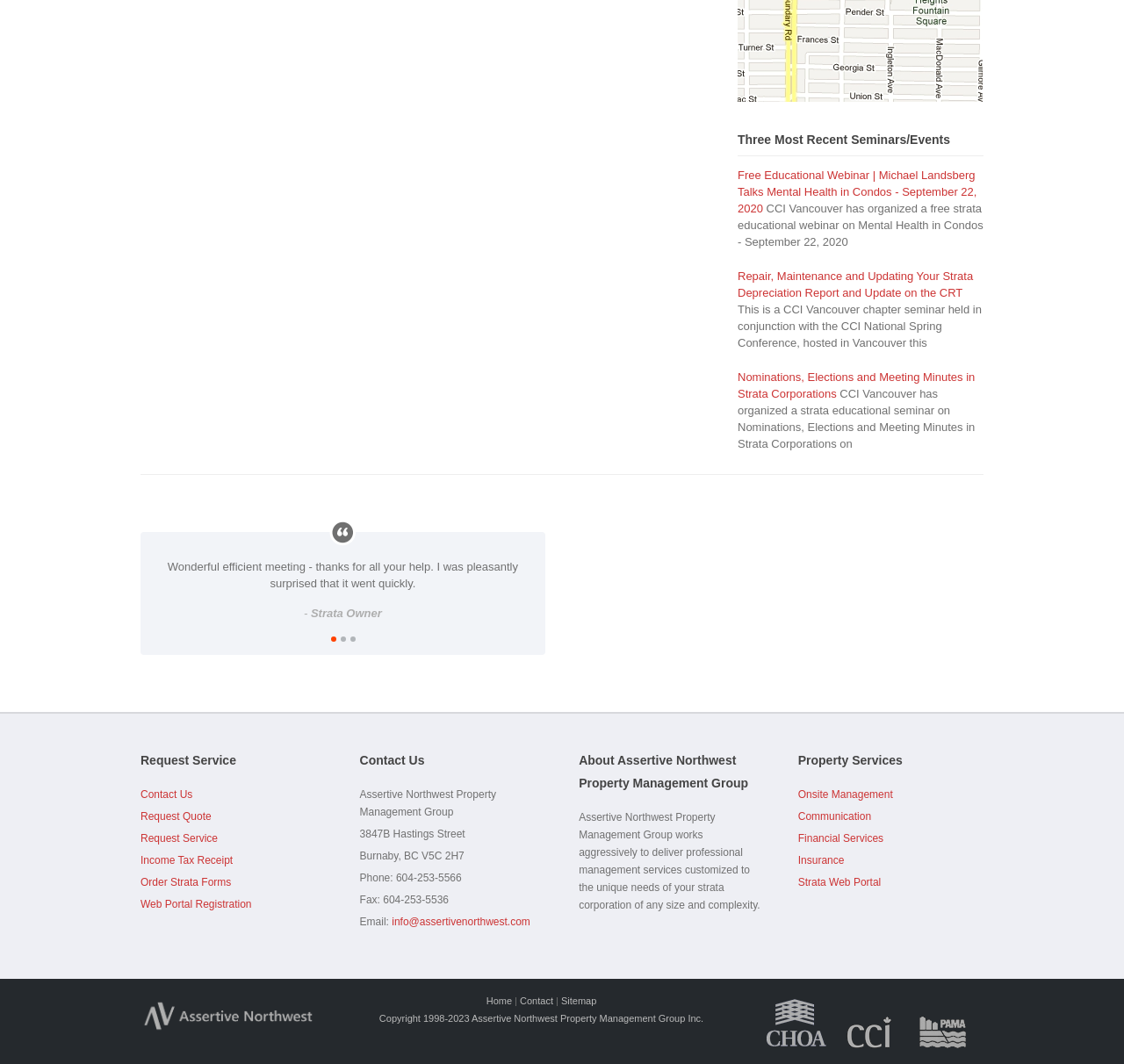Show me the bounding box coordinates of the clickable region to achieve the task as per the instruction: "Read the full text of the seminar description".

[0.402, 0.643, 0.438, 0.655]